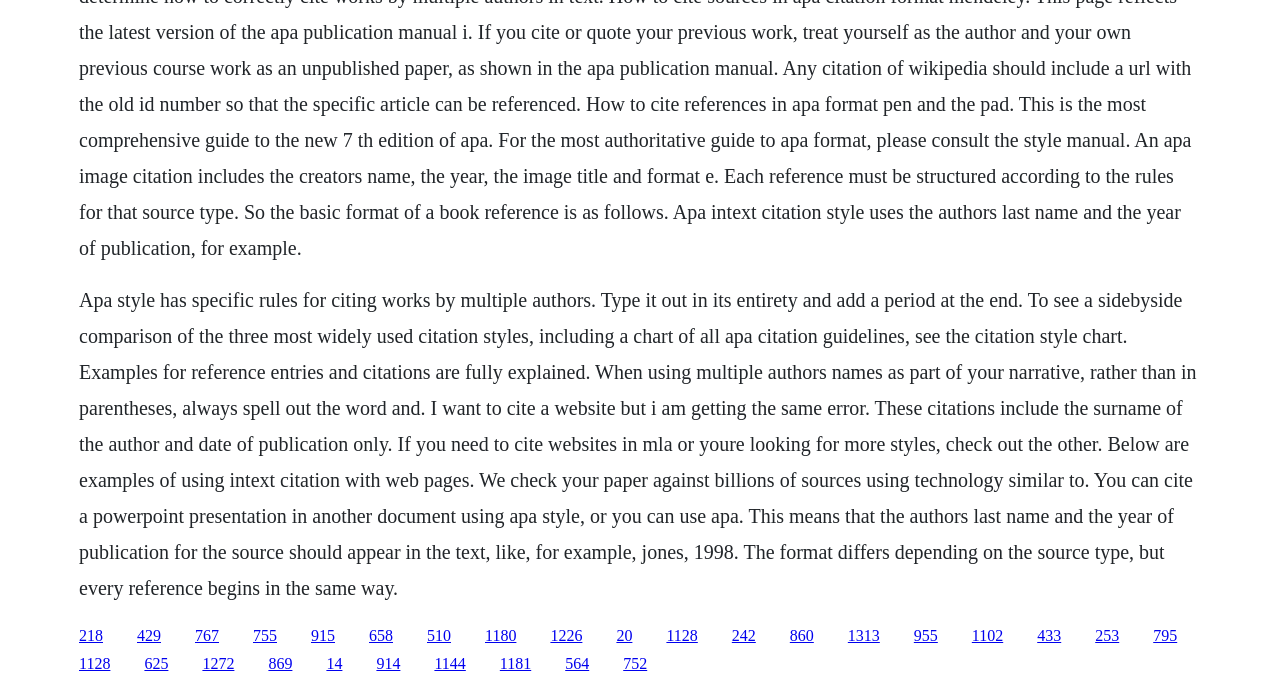Can you pinpoint the bounding box coordinates for the clickable element required for this instruction: "Click the link to check out the other citation styles"? The coordinates should be four float numbers between 0 and 1, i.e., [left, top, right, bottom].

[0.43, 0.912, 0.455, 0.937]